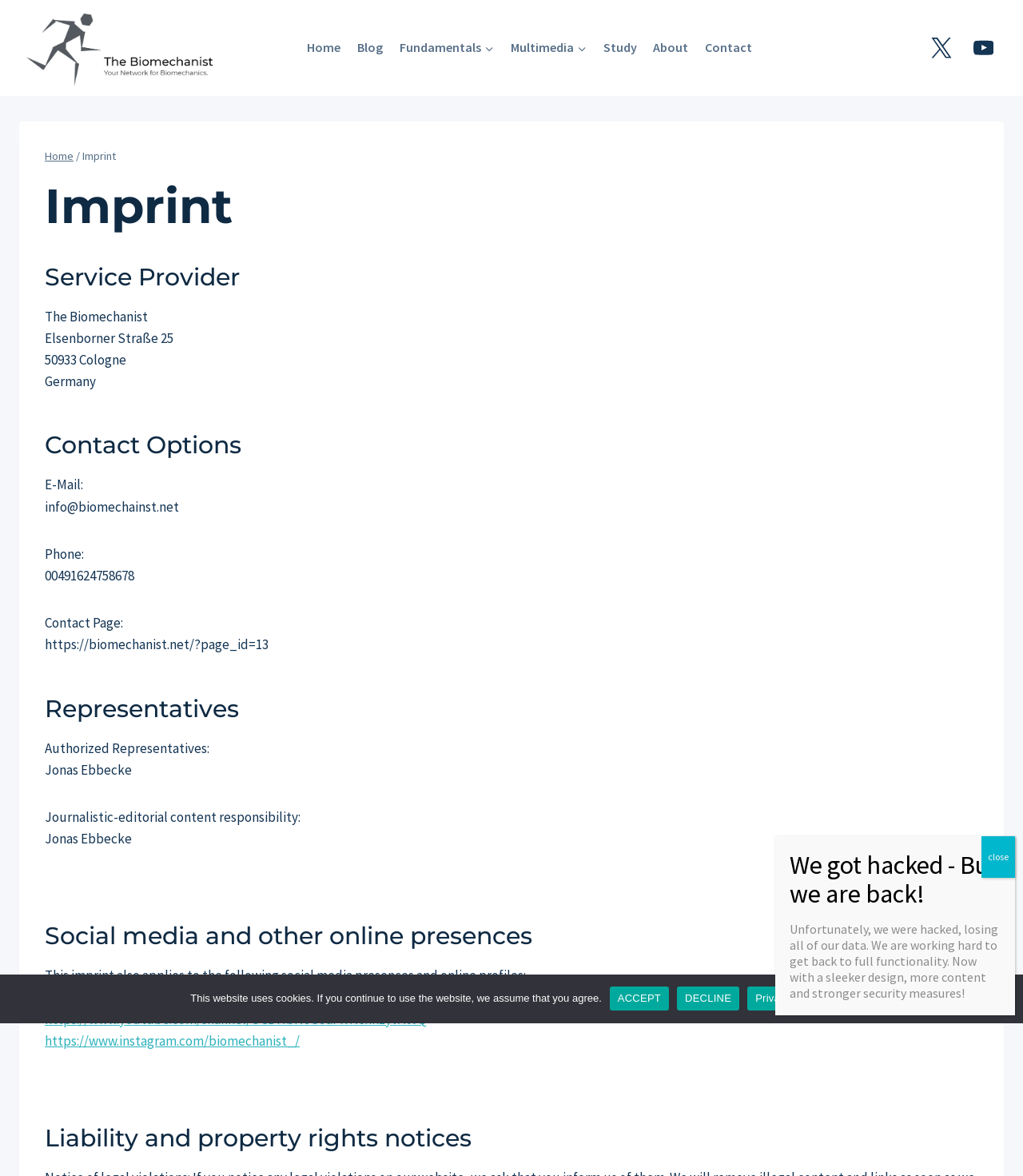What is the message displayed in the notification box?
Please ensure your answer to the question is detailed and covers all necessary aspects.

I found the message by looking at the static text element with ID 48, which contains the message displayed in the notification box.